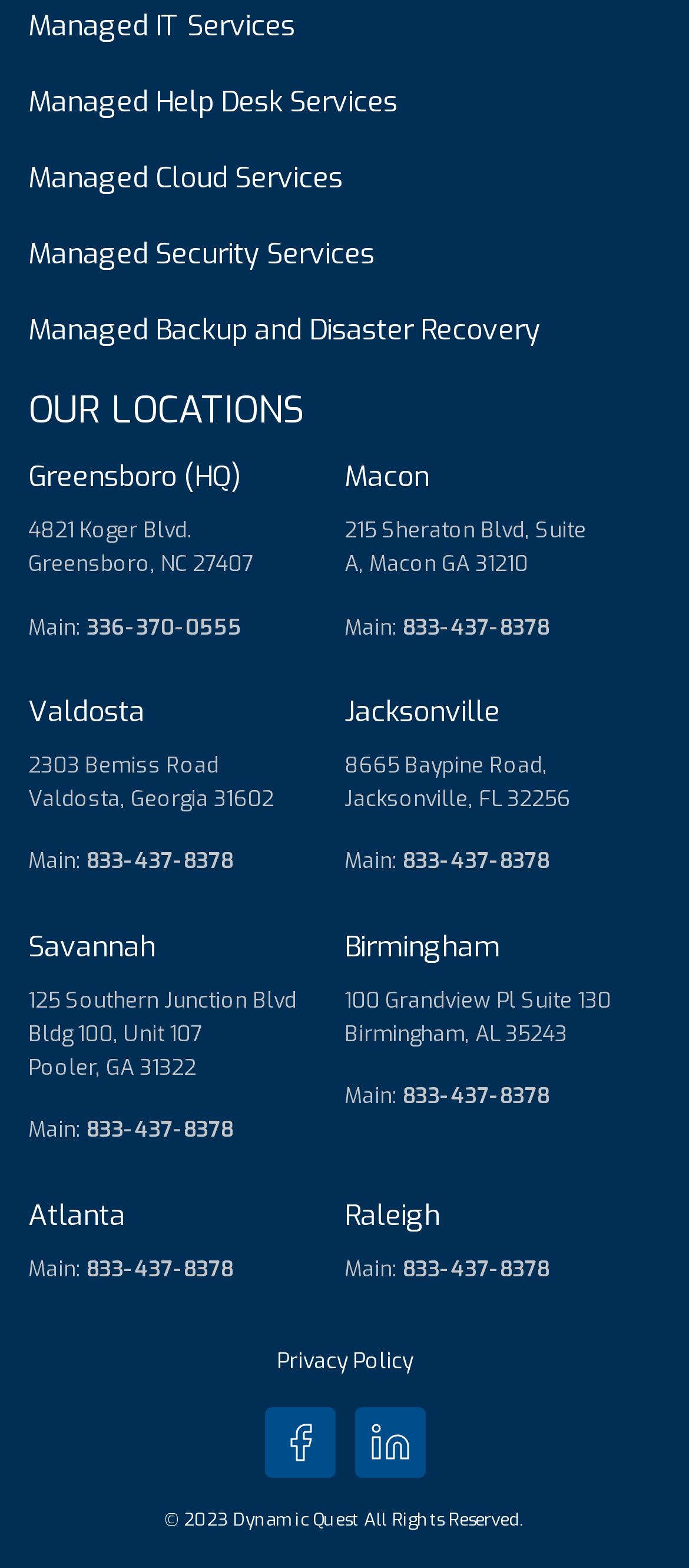Find the bounding box coordinates of the element I should click to carry out the following instruction: "View Greensboro location details".

[0.041, 0.289, 0.5, 0.319]